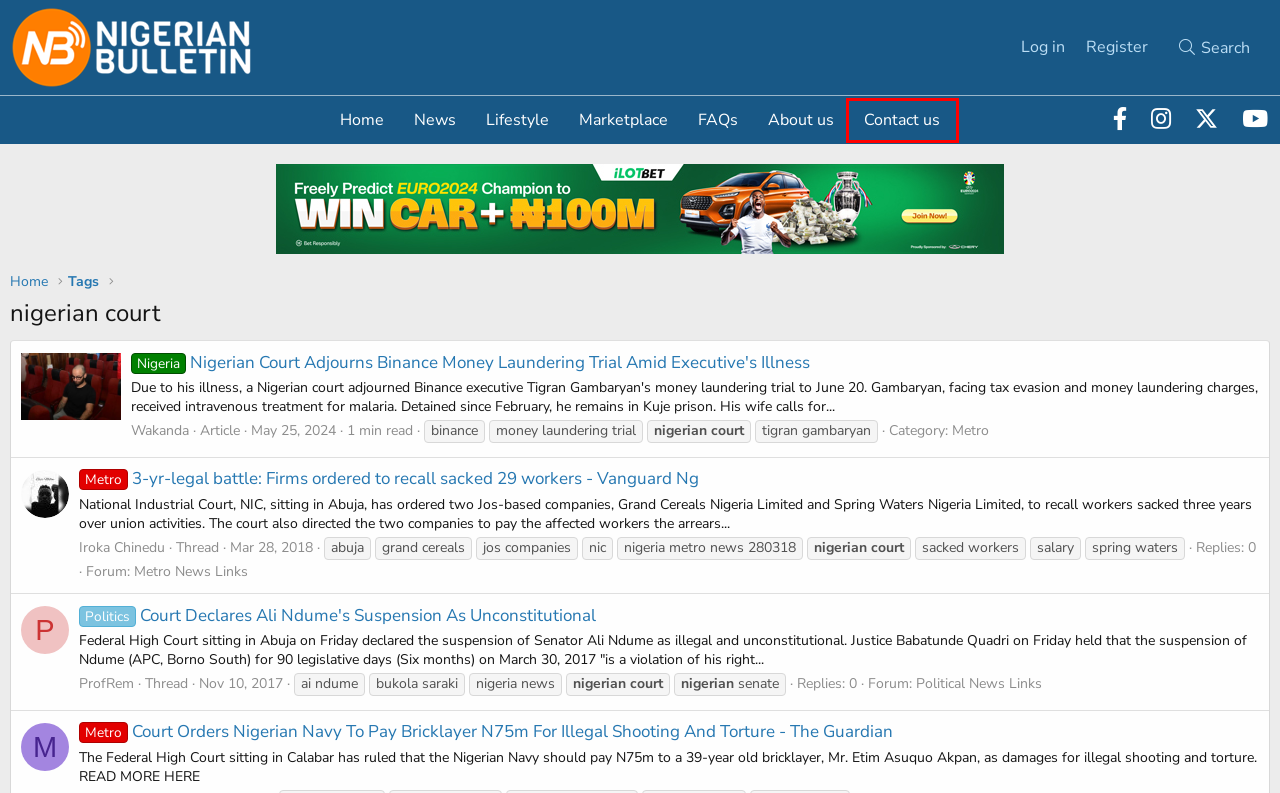You are provided with a screenshot of a webpage containing a red rectangle bounding box. Identify the webpage description that best matches the new webpage after the element in the bounding box is clicked. Here are the potential descriptions:
A. XenForo - Compelling community forum platform
B. Home | Nigerian Bulletin
C. Privacy Policy - Nigerian Bulletin | Nigerian Bulletin
D. FAQs | Nigerian Bulletin
E. Predict EURO 2024 CHAMPION
F. Marketplace Hub | Nigerian Bulletin
G. News Hub | Nigerian Bulletin
H. Contact us | Nigerian Bulletin

H